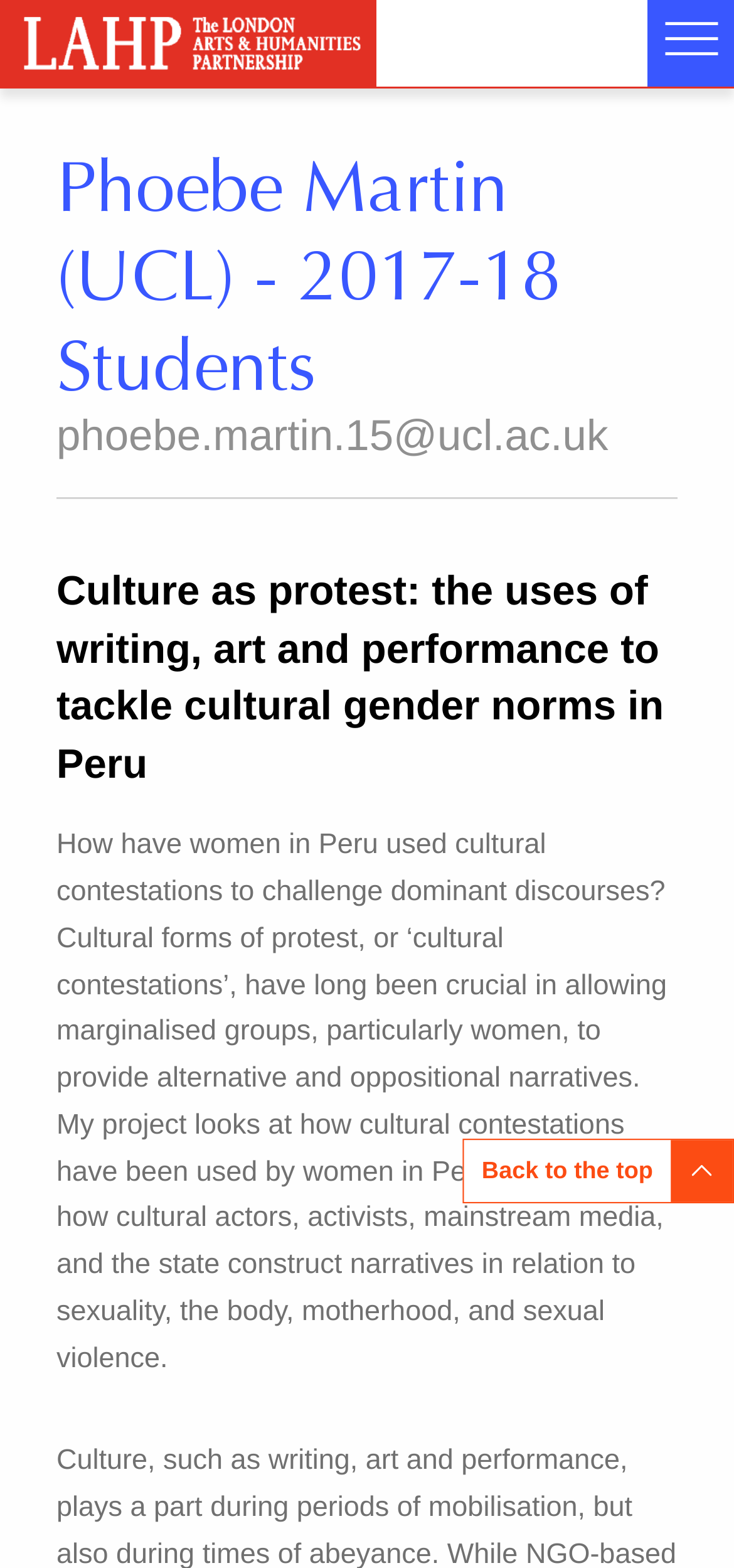Generate a thorough caption that explains the contents of the webpage.

This webpage appears to be a personal profile page for Phoebe Martin, a researcher affiliated with the London Arts and Humanities Partnership (LAHP). At the top left corner, there is a logo of LAHP, accompanied by a navigation menu with multiple links to various sections of the website, including "About us", "Vision and Aims", "LAHP Strategy 2020-2025", and more.

Below the navigation menu, there is a heading that displays Phoebe Martin's name, affiliation, and email address. Following this, there is another heading that describes her research project, titled "Culture as protest: the uses of writing, art and performance to tackle cultural gender norms in Peru".

The main content of the page is a paragraph of text that summarizes Phoebe Martin's research project. The text explains how women in Peru have used cultural contestations to challenge dominant discourses, and how her project compares the narratives constructed by different actors, including cultural actors, activists, mainstream media, and the state, in relation to various topics such as sexuality, the body, motherhood, and sexual violence.

At the bottom right corner of the page, there is a button with no label. Above this button, there is a link to "Back to the top" of the page, accompanied by a small image.